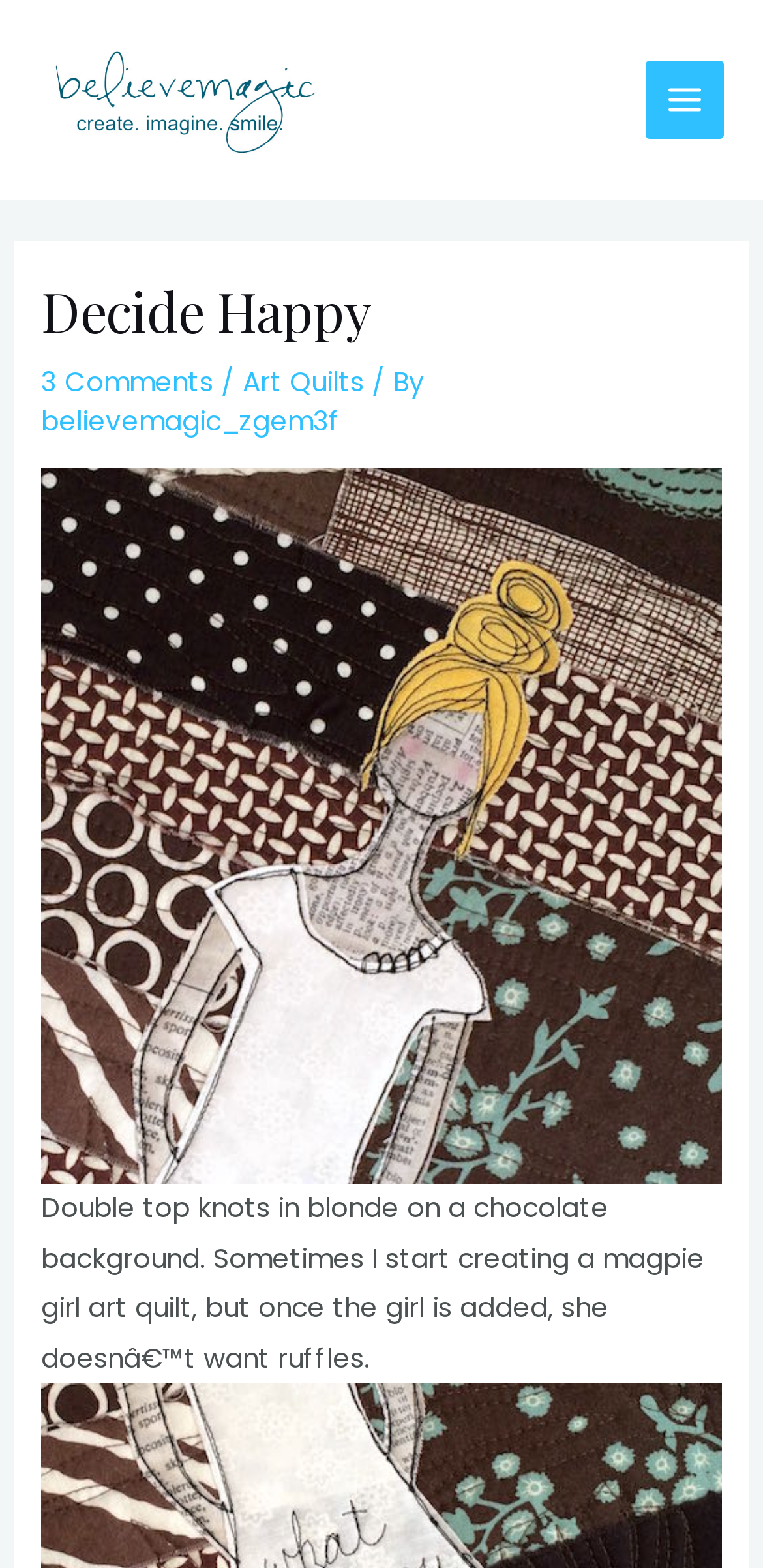Use a single word or phrase to answer the following:
How many comments are there on this post?

3